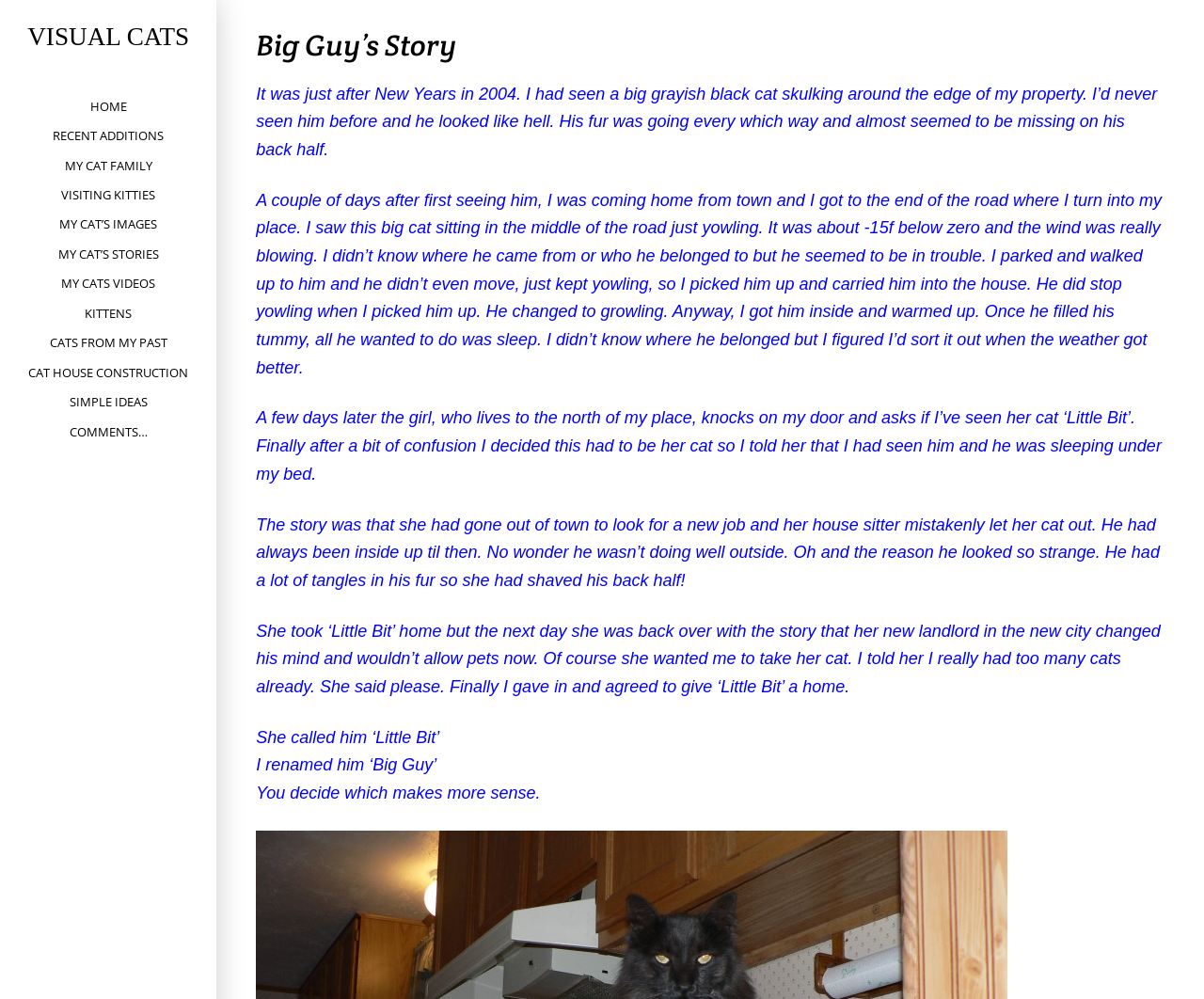Pinpoint the bounding box coordinates of the area that must be clicked to complete this instruction: "Explore KITTENS".

[0.059, 0.299, 0.121, 0.329]